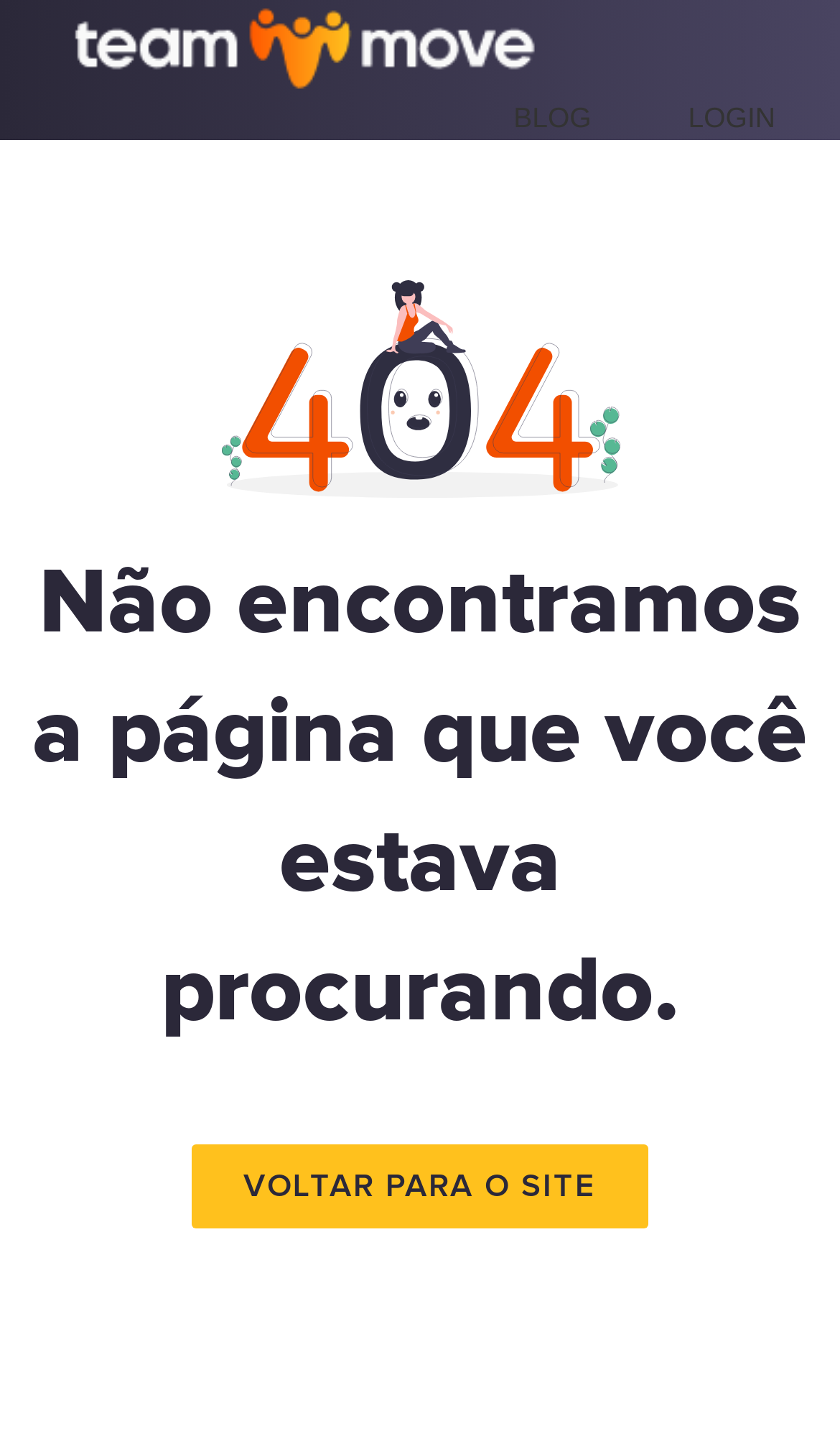Given the element description: "alt="TeamMove Logo"", predict the bounding box coordinates of this UI element. The coordinates must be four float numbers between 0 and 1, given as [left, top, right, bottom].

[0.077, 0.0, 0.649, 0.068]